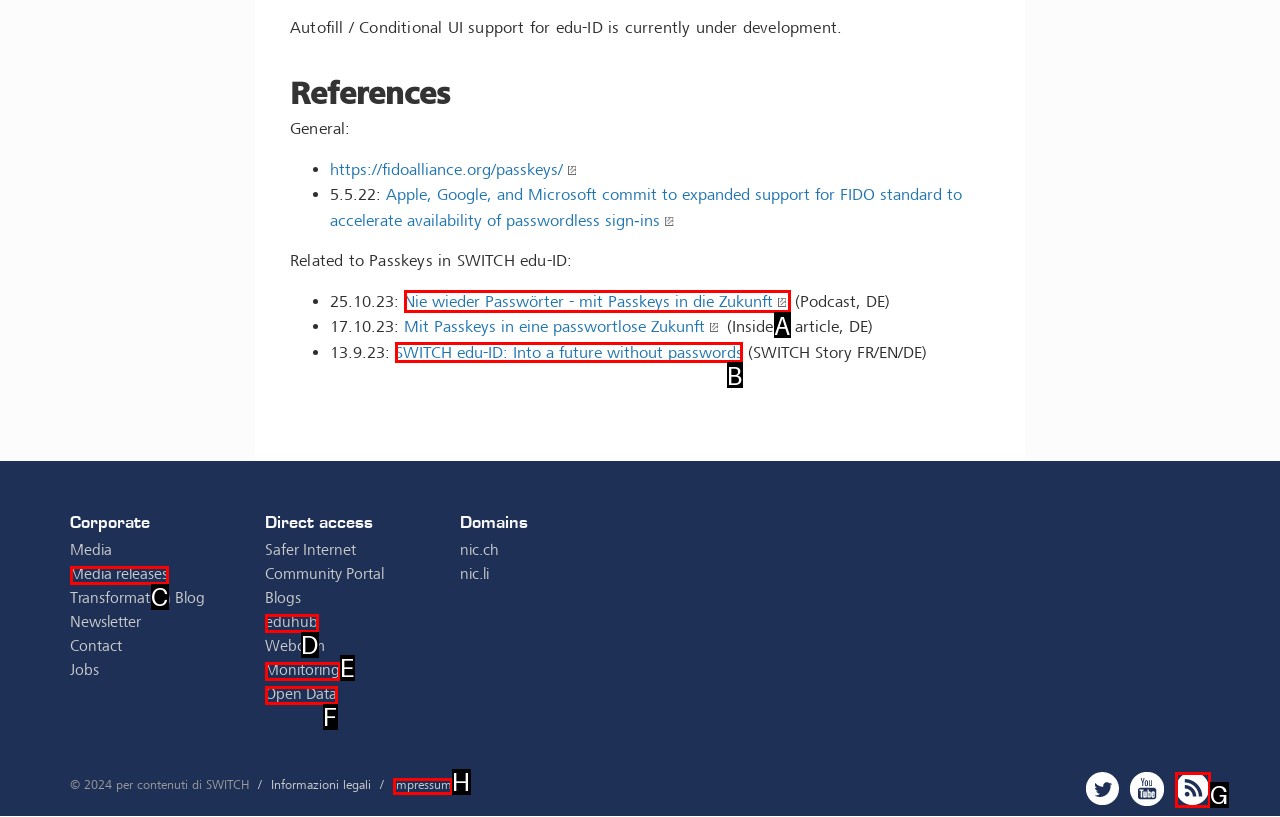Choose the UI element you need to click to carry out the task: Read the article about a future without passwords.
Respond with the corresponding option's letter.

B